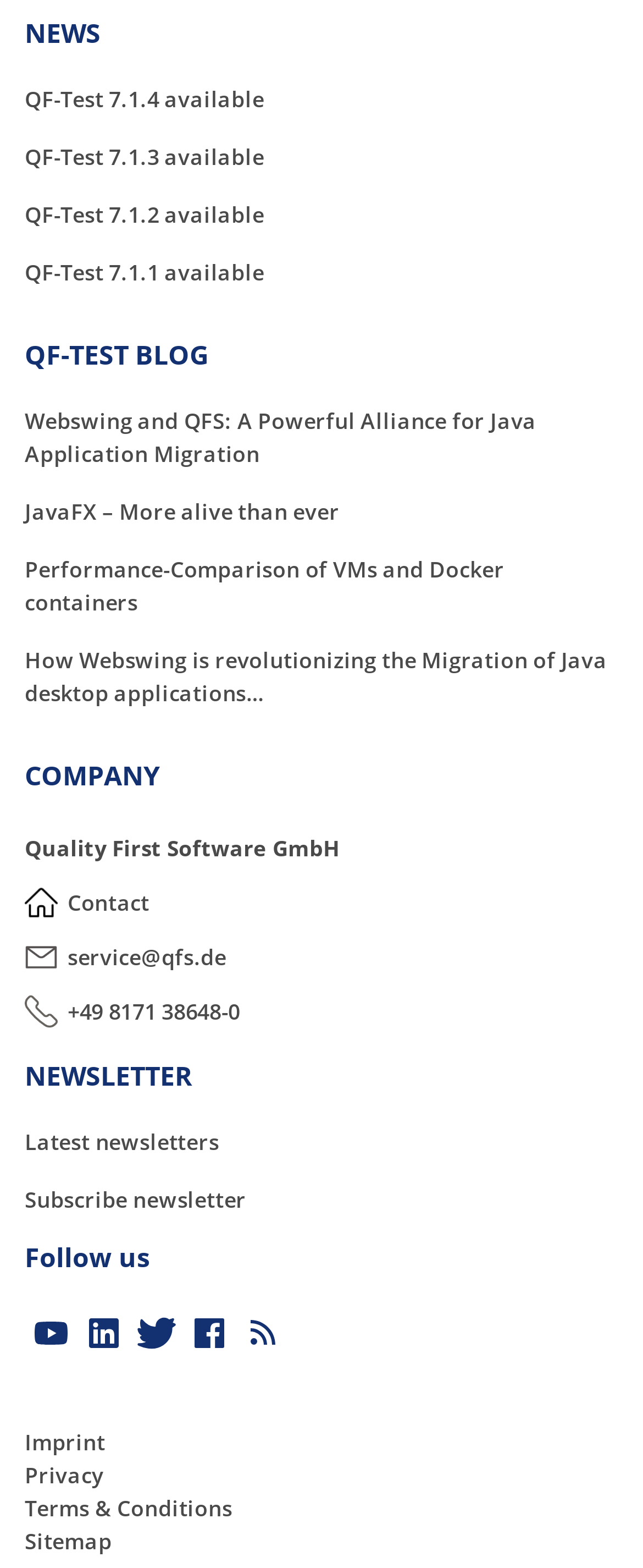Please identify the bounding box coordinates of the element's region that needs to be clicked to fulfill the following instruction: "Subscribe to the newsletter". The bounding box coordinates should consist of four float numbers between 0 and 1, i.e., [left, top, right, bottom].

[0.038, 0.754, 0.962, 0.776]